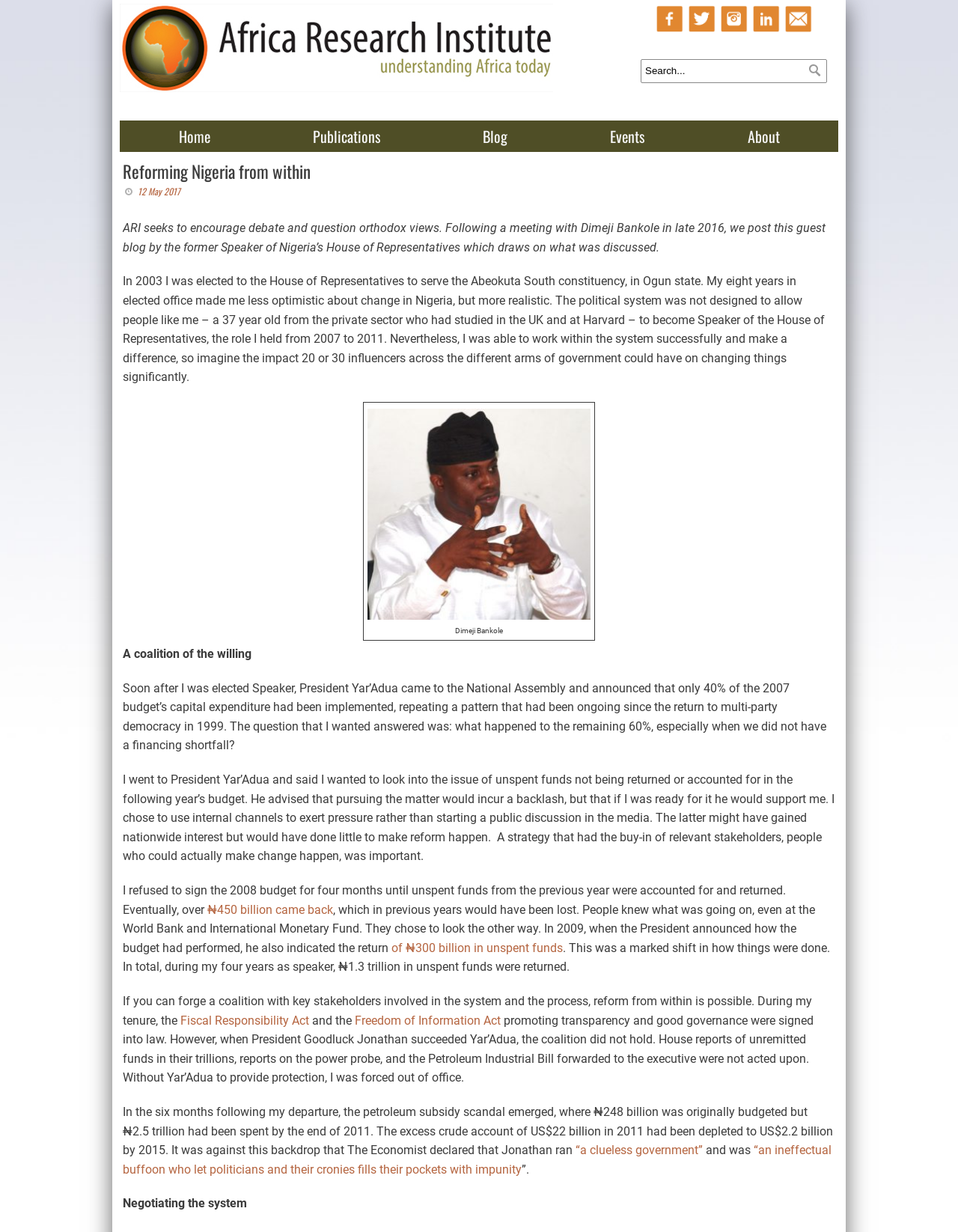Identify and provide the main heading of the webpage.

Reforming Nigeria from within